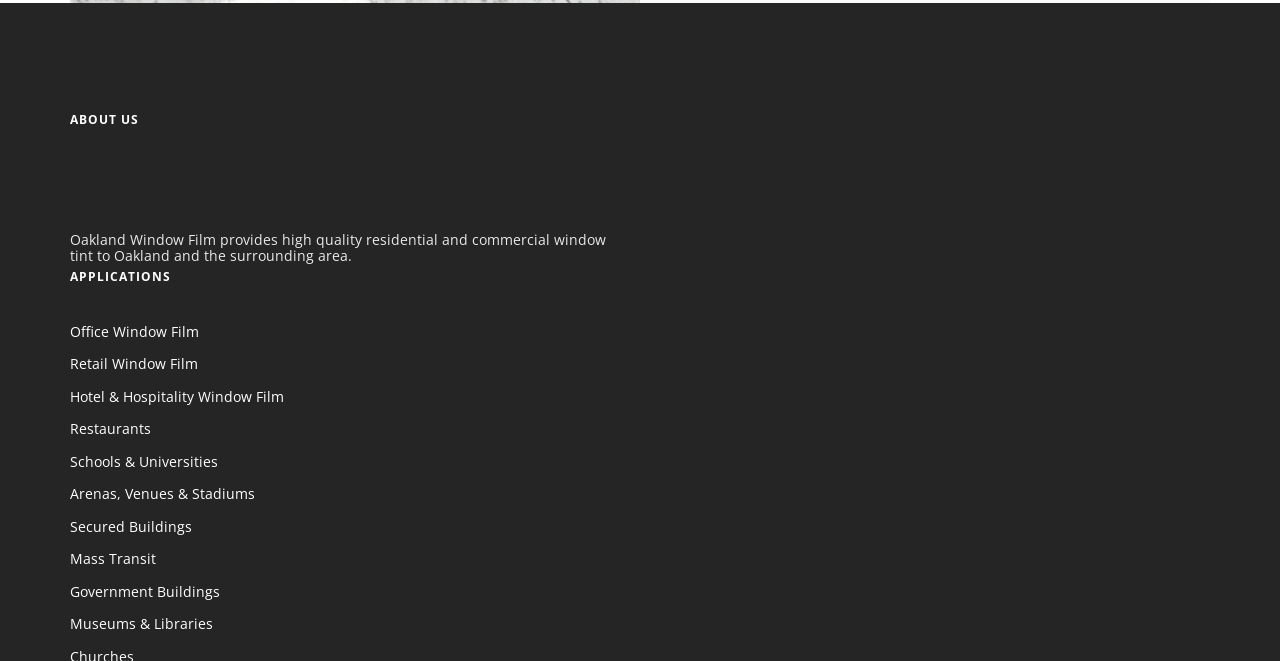Find the bounding box coordinates for the HTML element described as: "Entertainment". The coordinates should consist of four float values between 0 and 1, i.e., [left, top, right, bottom].

None